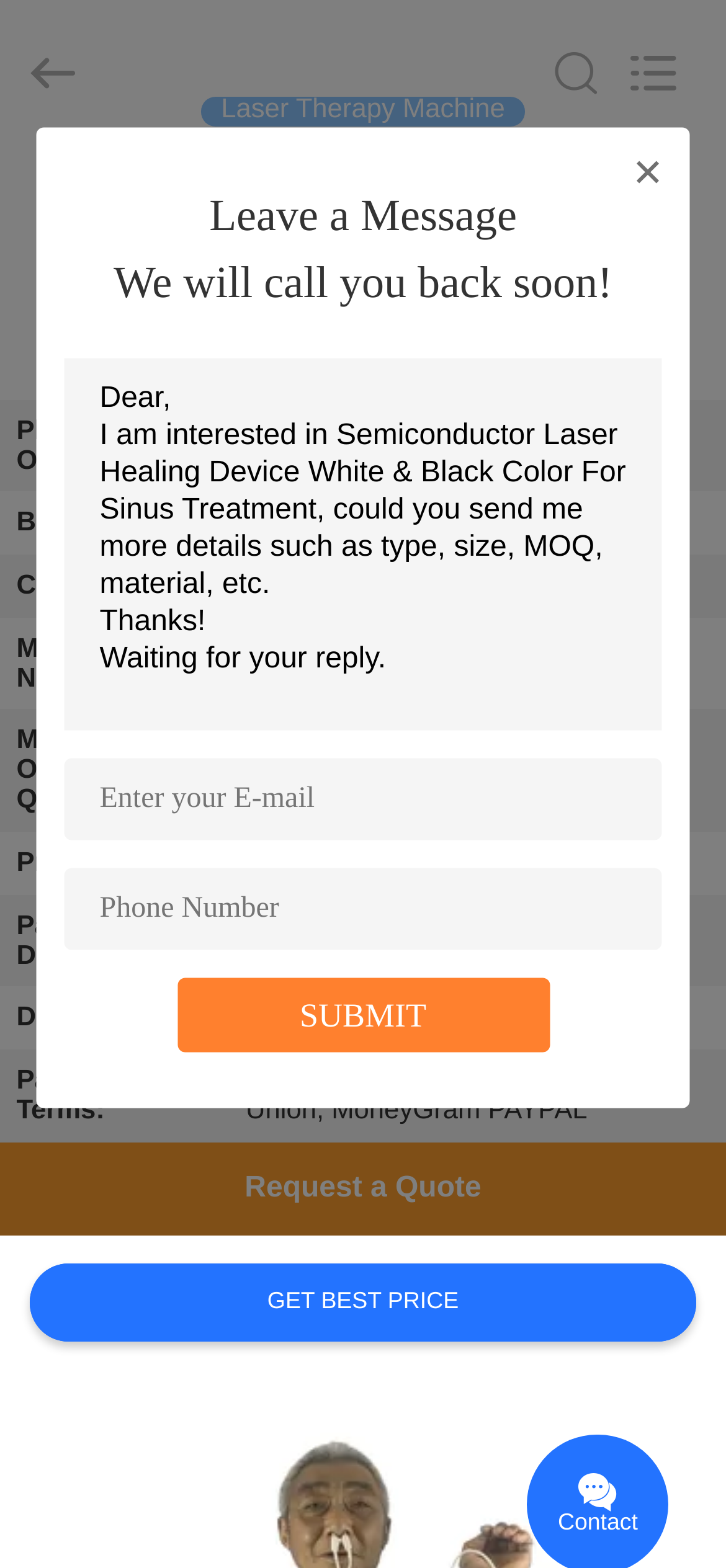Can you show the bounding box coordinates of the region to click on to complete the task described in the instruction: "Submit your inquiry"?

[0.413, 0.635, 0.587, 0.659]